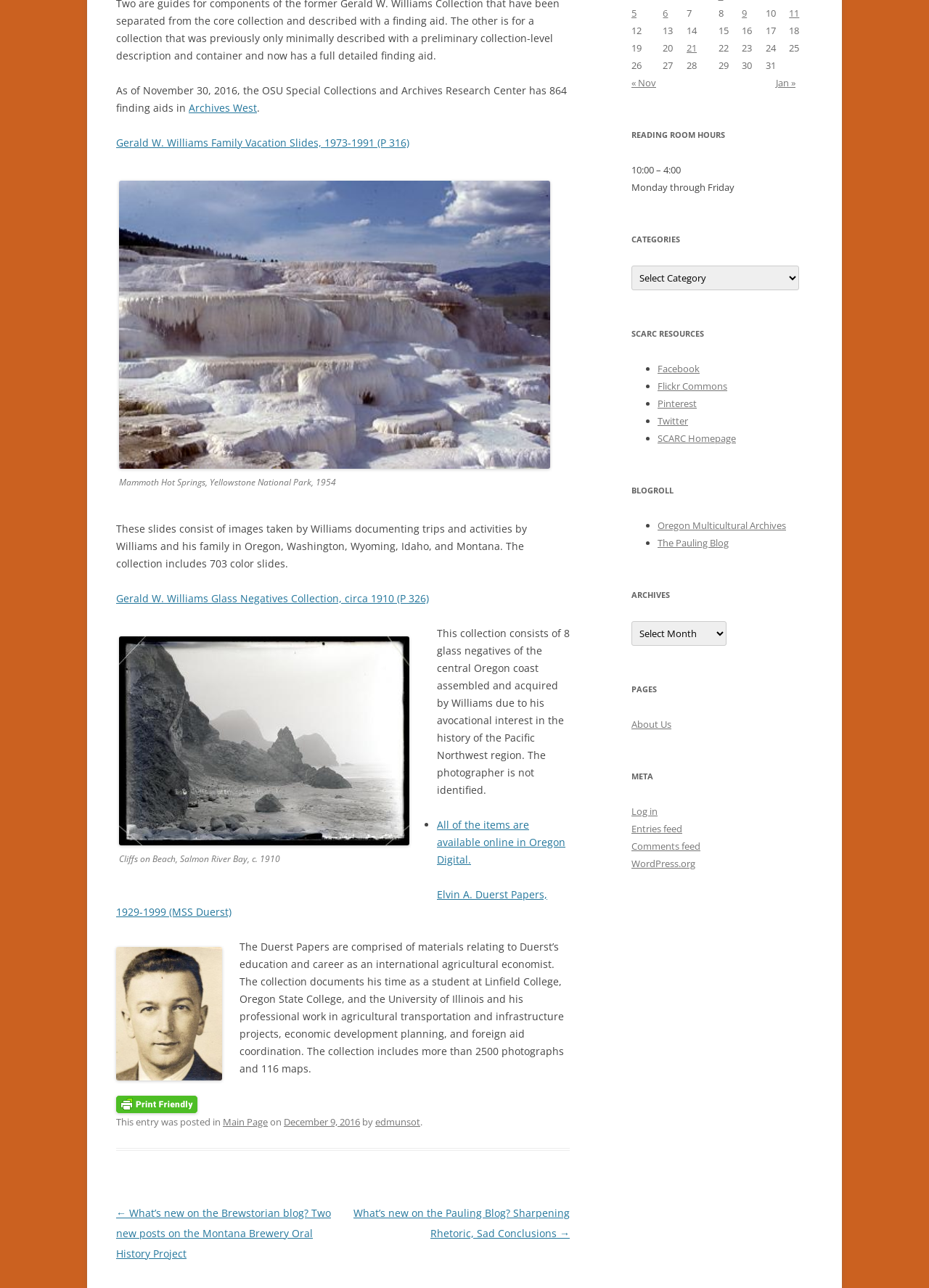Determine the bounding box coordinates for the HTML element mentioned in the following description: "Facebook". The coordinates should be a list of four floats ranging from 0 to 1, represented as [left, top, right, bottom].

[0.708, 0.281, 0.753, 0.291]